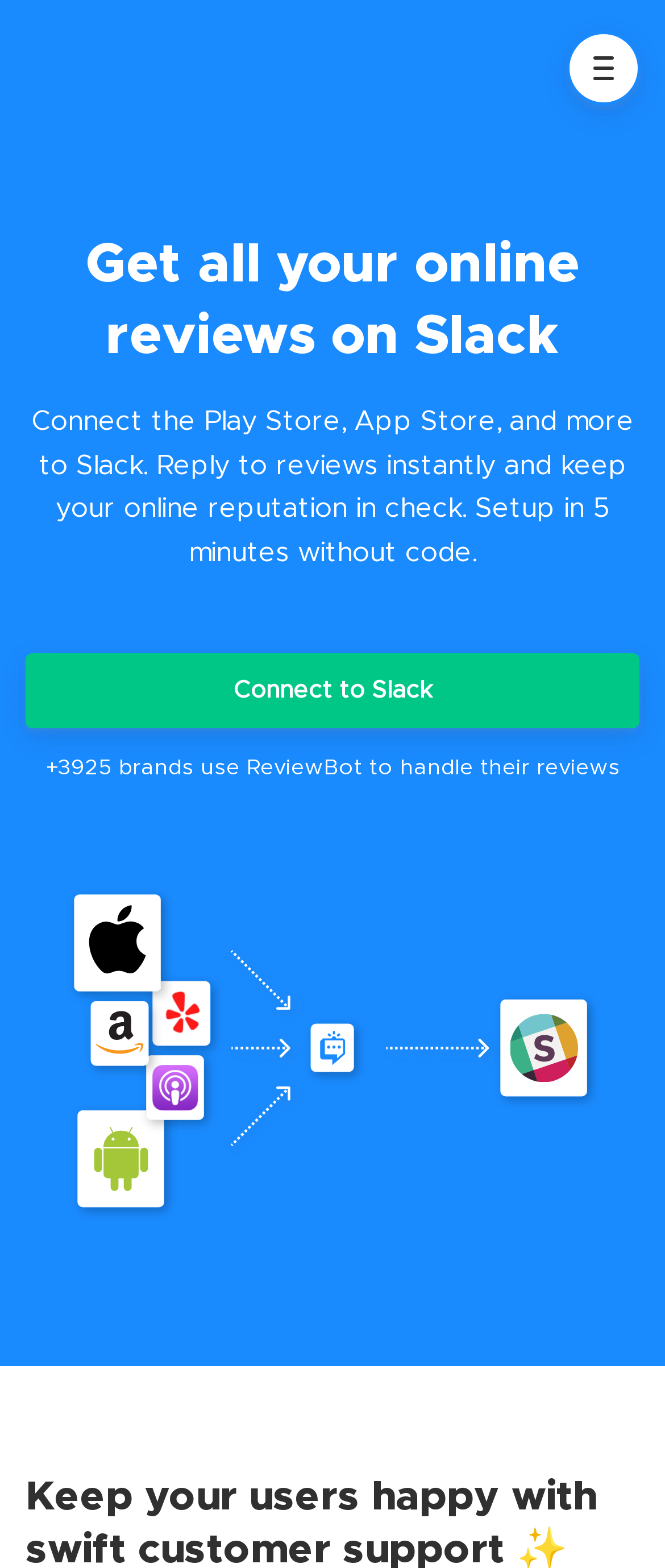Refer to the image and provide an in-depth answer to the question: 
What is the benefit of using ReviewBot?

According to the webpage, one of the benefits of using ReviewBot is that it helps users to keep their online reputation in check. This is mentioned in the description 'Connect the Play Store, App Store, and more to Slack. Reply to reviews instantly and keep your online reputation in check.'